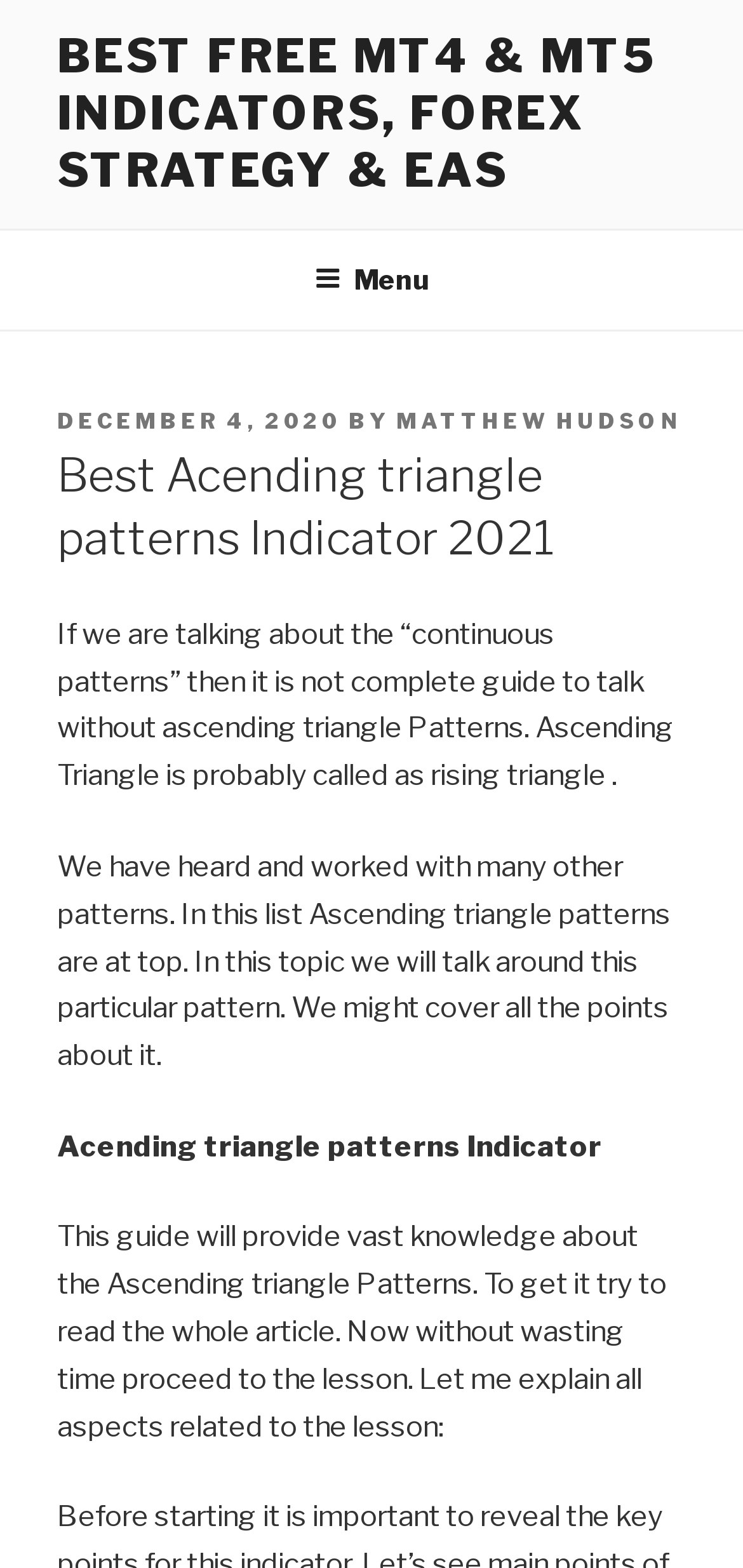Please provide a one-word or phrase answer to the question: 
What is the purpose of this guide?

To provide knowledge about ascending triangle patterns